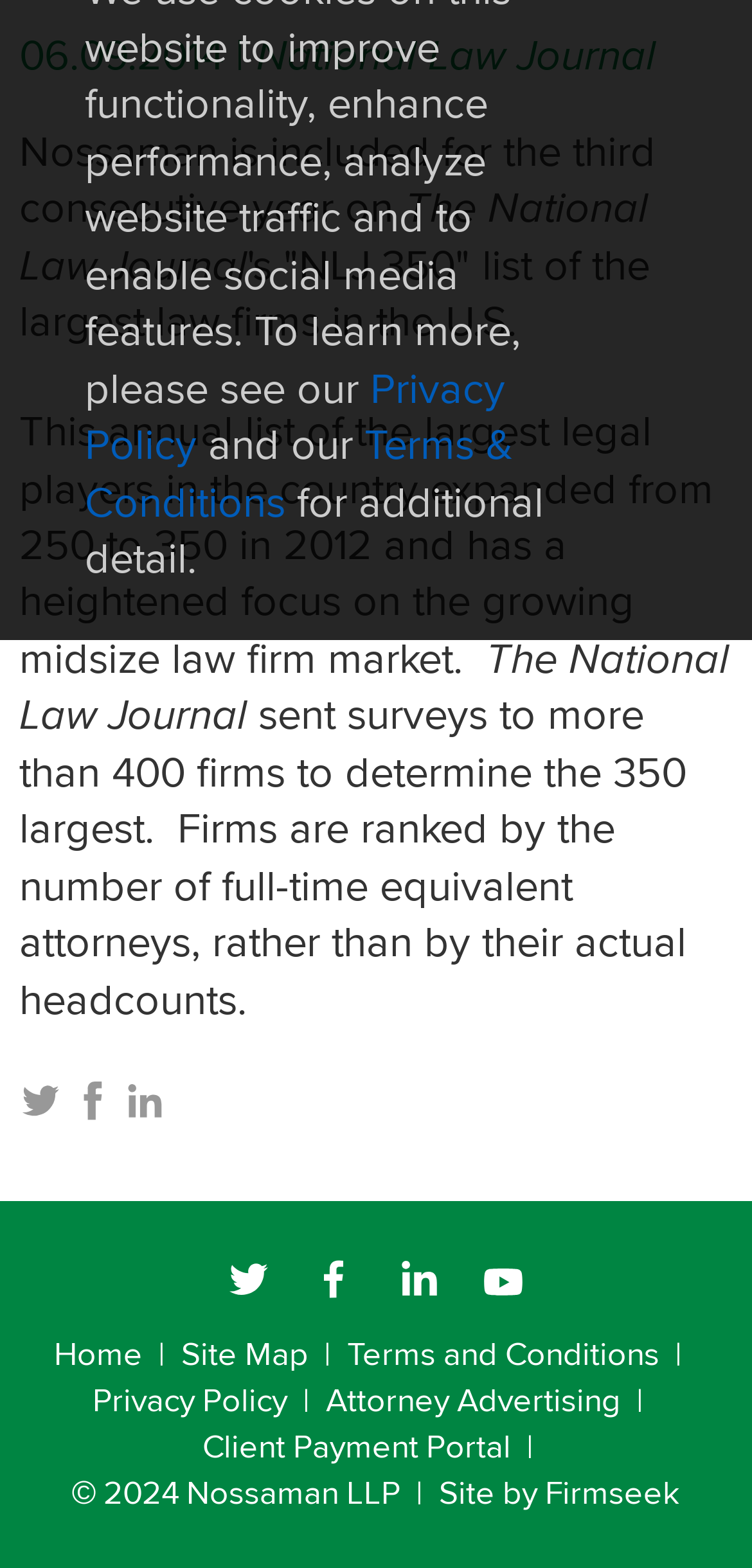Determine the bounding box coordinates for the HTML element described here: "Facebook".

[0.401, 0.801, 0.486, 0.83]